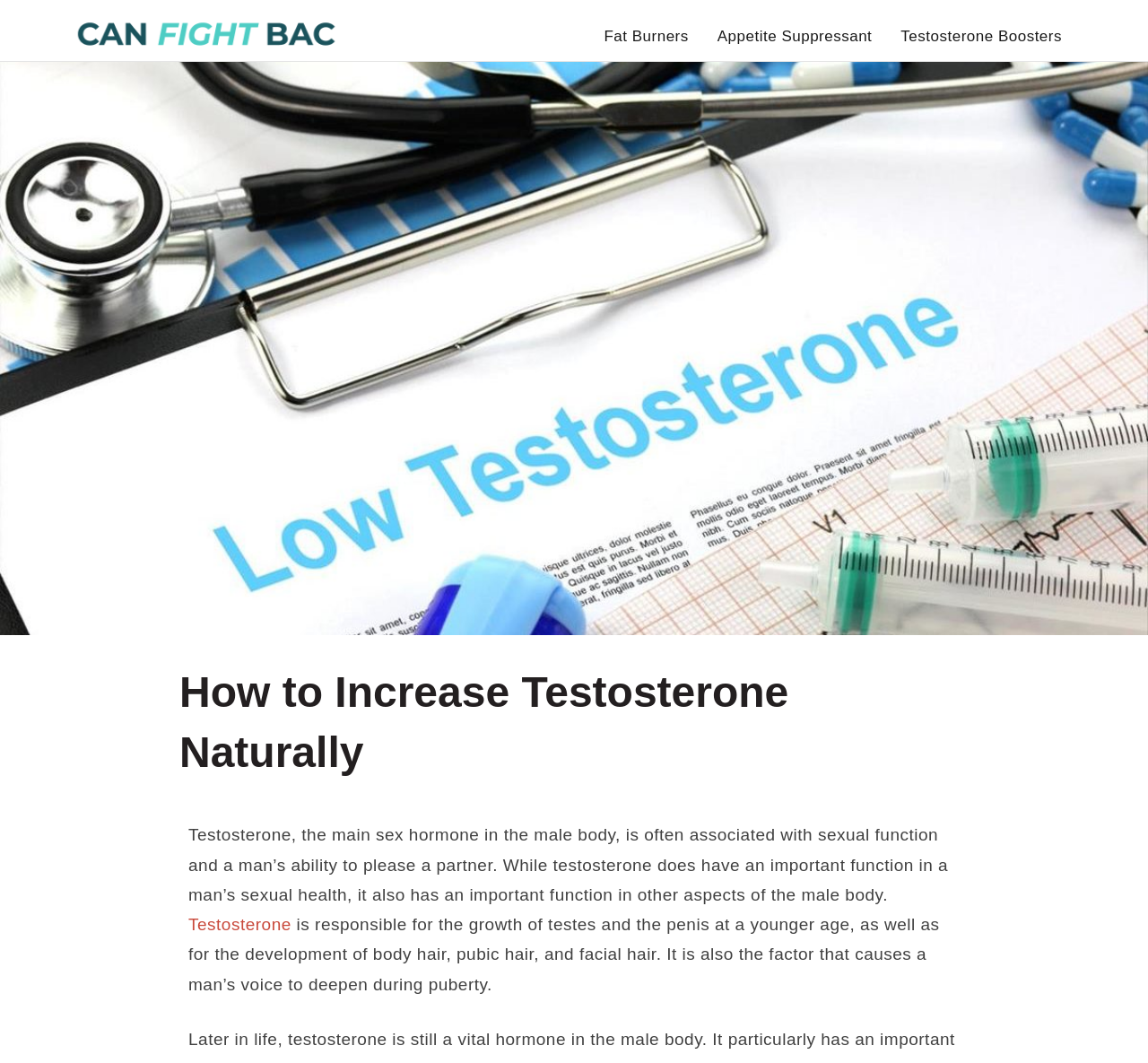Provide a brief response to the question below using one word or phrase:
What is the main topic of this webpage?

Testosterone